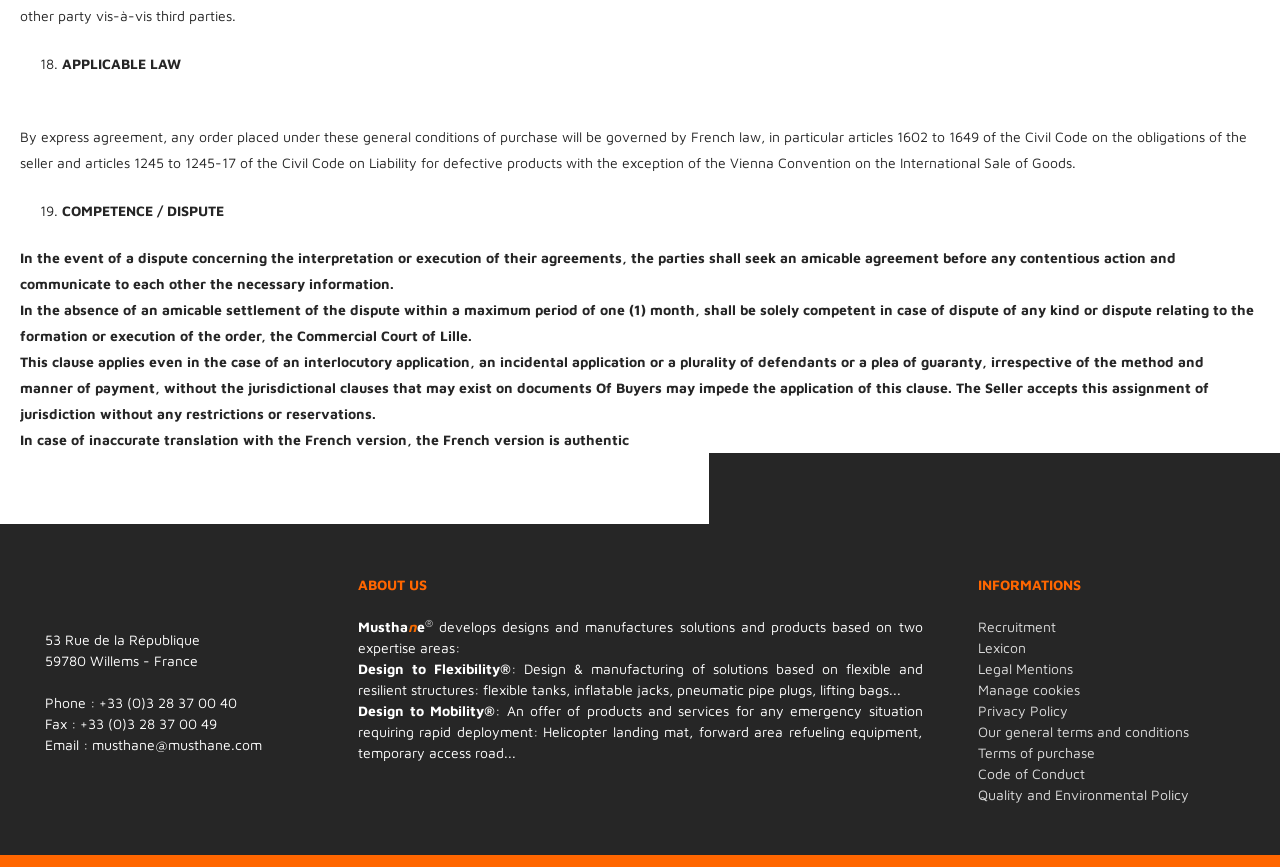Given the webpage screenshot, identify the bounding box of the UI element that matches this description: "Manage cookies".

[0.764, 0.785, 0.843, 0.805]